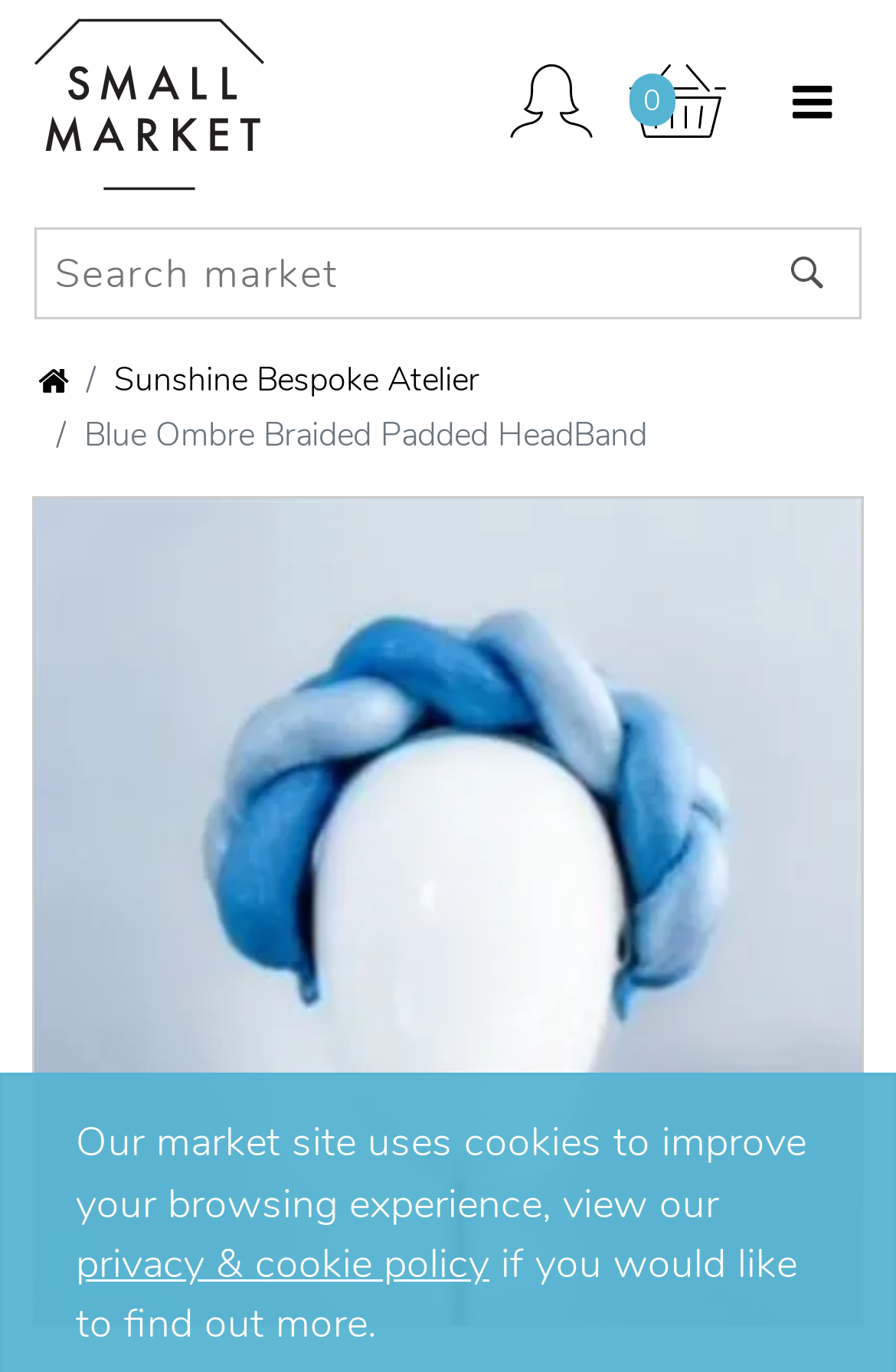What is the text above the search bar?
Provide a concise answer using a single word or phrase based on the image.

breadcrumb